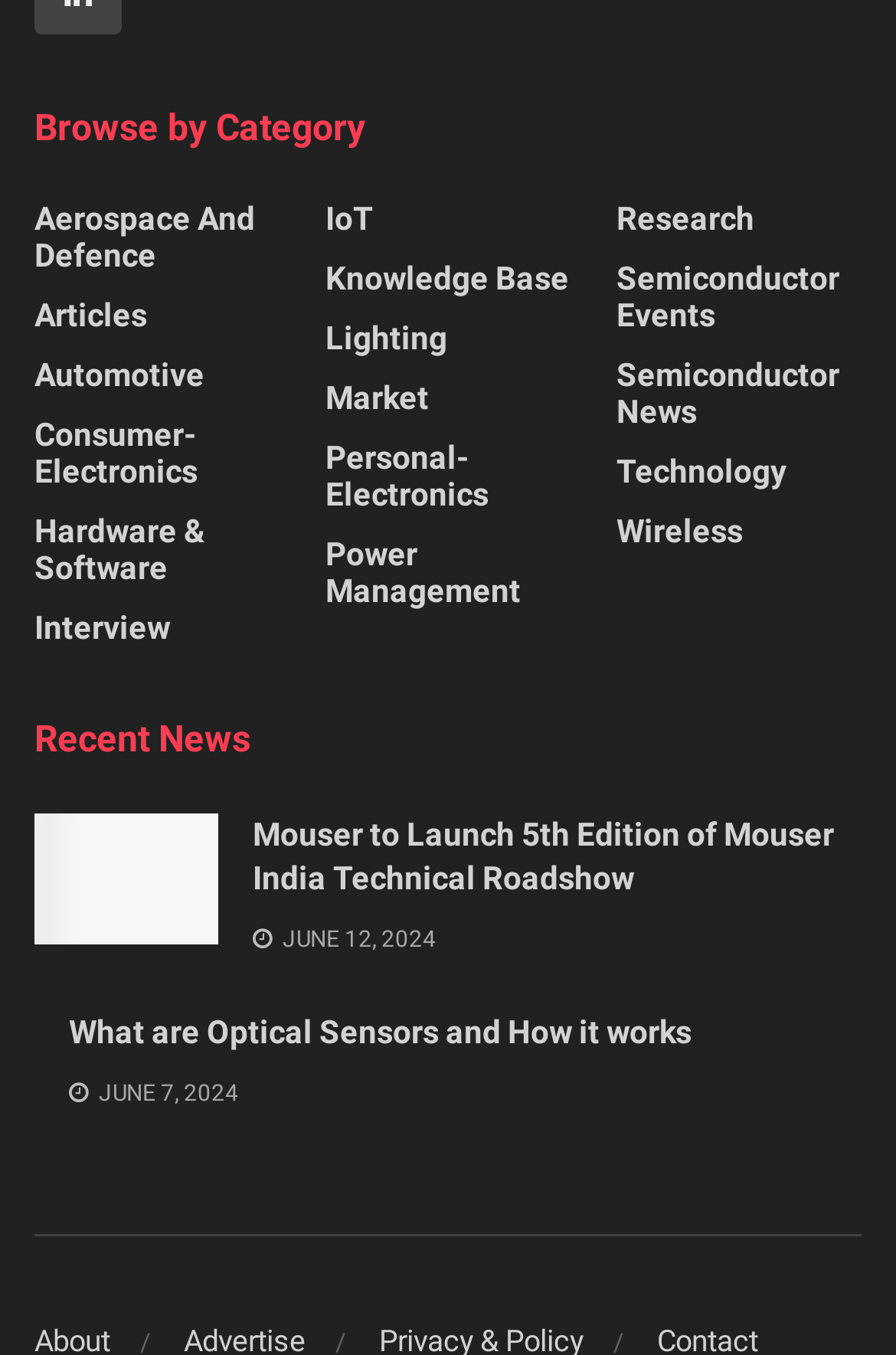Provide a short, one-word or phrase answer to the question below:
How many news articles are displayed on the webpage?

2